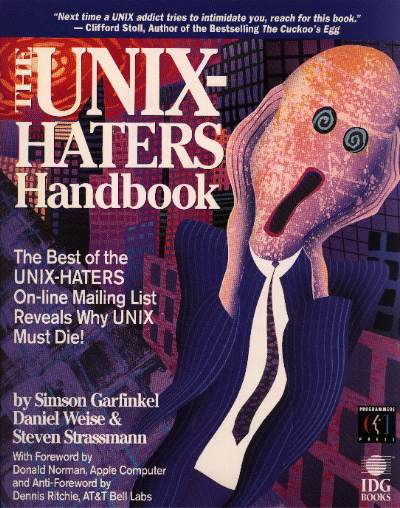Give a thorough caption for the picture.

The image showcases the cover of "The UNIX-HATERS Handbook," a book that humorously critiques the UNIX operating system. The cover features vibrant colors and an artistic illustration that includes an octopus-like character with large, expressive eyes, signifying perhaps the frustrations many users feel toward UNIX. 

Prominently displayed at the top is the book's title, "The UNIX-HATERS Handbook," followed by the subtitle: "The Best of the UNIX-HATERS On-line Mailing List Reveals Why UNIX Must Die!" This suggests a collection of humorous anecdotes and critiques from UNIX detractors.

The authors are noted at the bottom of the cover: Simson Garfinkel, Daniel Weise, and Steven Strassmann, indicating a collaborative effort to compile these humorous takes. The publication date, along with a remark by Clifford Stoll that adds credibility and context, rounds out the cover's engaging presentation. Overall, this image captures both the wit and the critique embodied in the book's content.